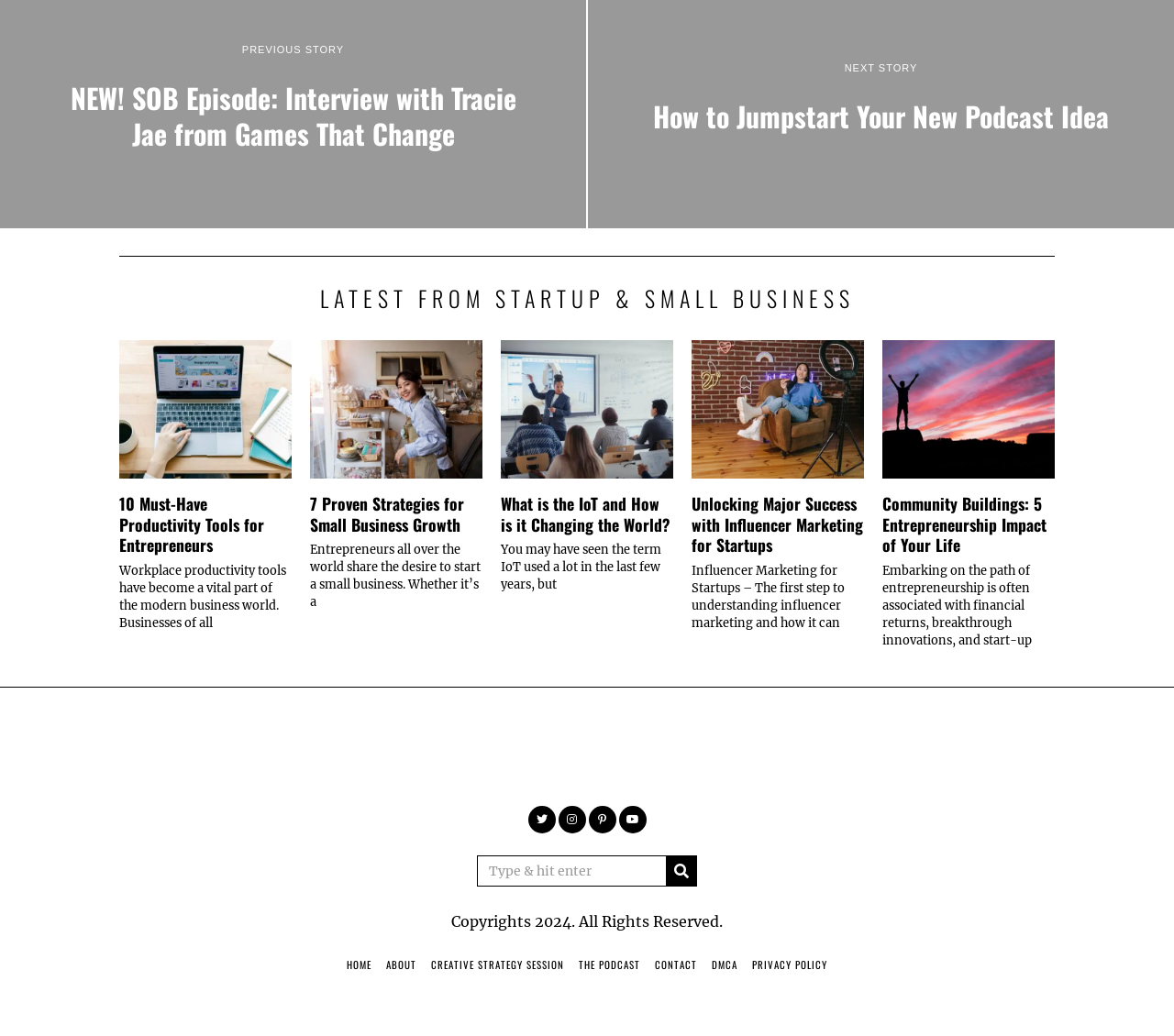What type of content is available on this webpage?
Based on the screenshot, give a detailed explanation to answer the question.

The webpage contains multiple articles with headings and descriptions, as well as a link to 'THE PODCAST', suggesting that both article-style content and podcast content are available on this webpage.